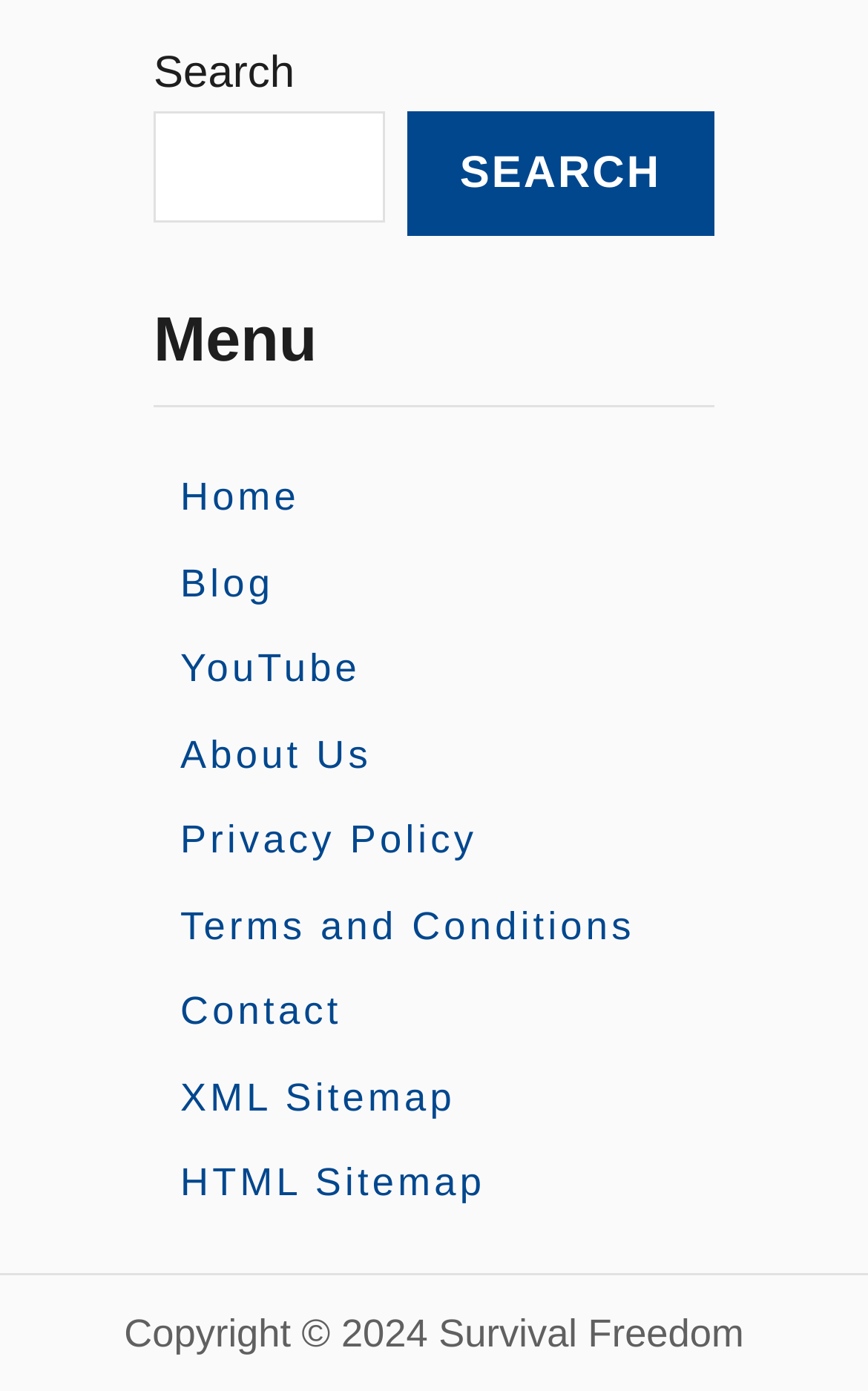Respond to the question below with a single word or phrase:
What is the purpose of the links at the bottom of the page?

Navigation